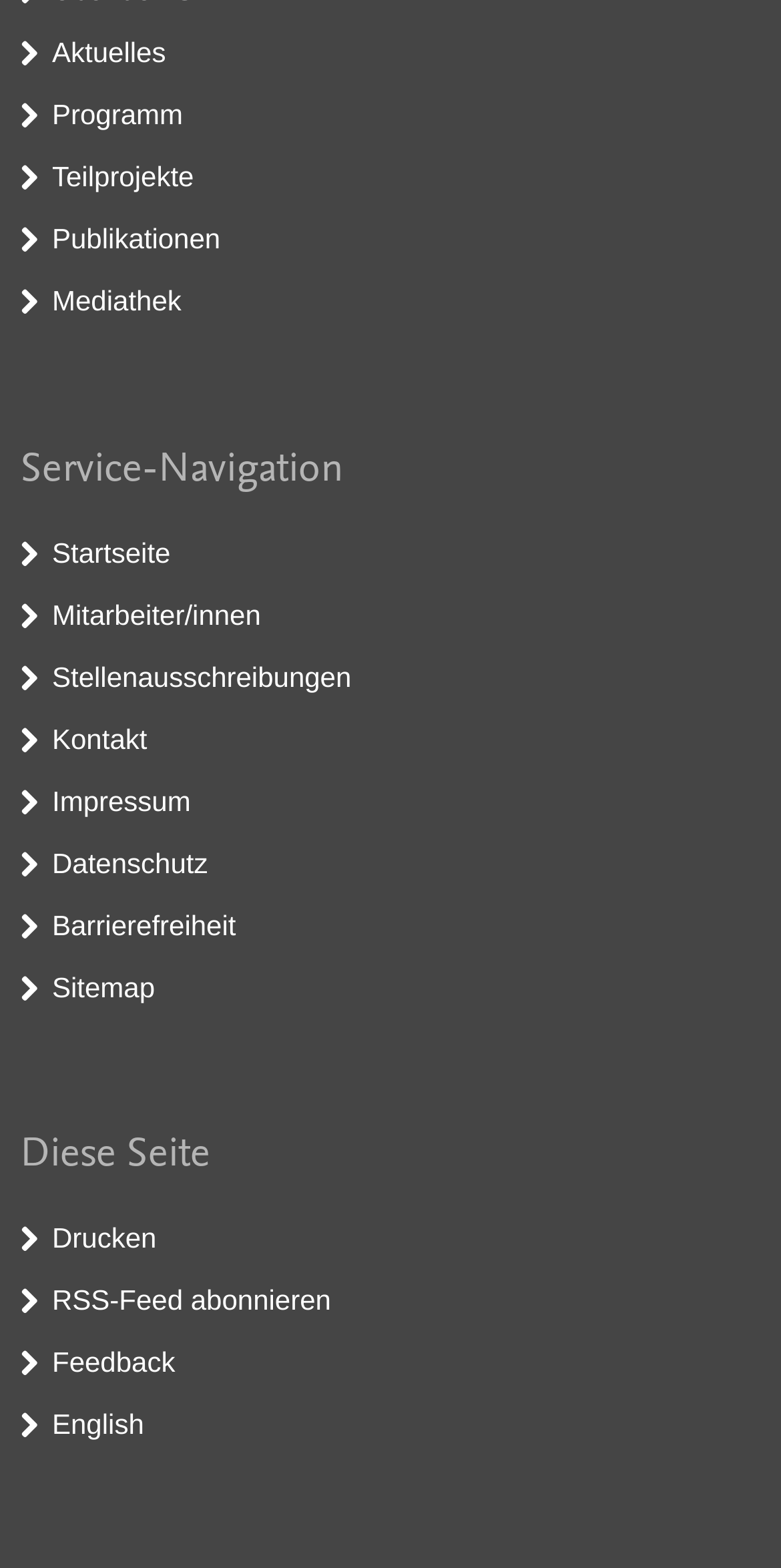Provide a single word or phrase answer to the question: 
How many links are in the top navigation bar?

6